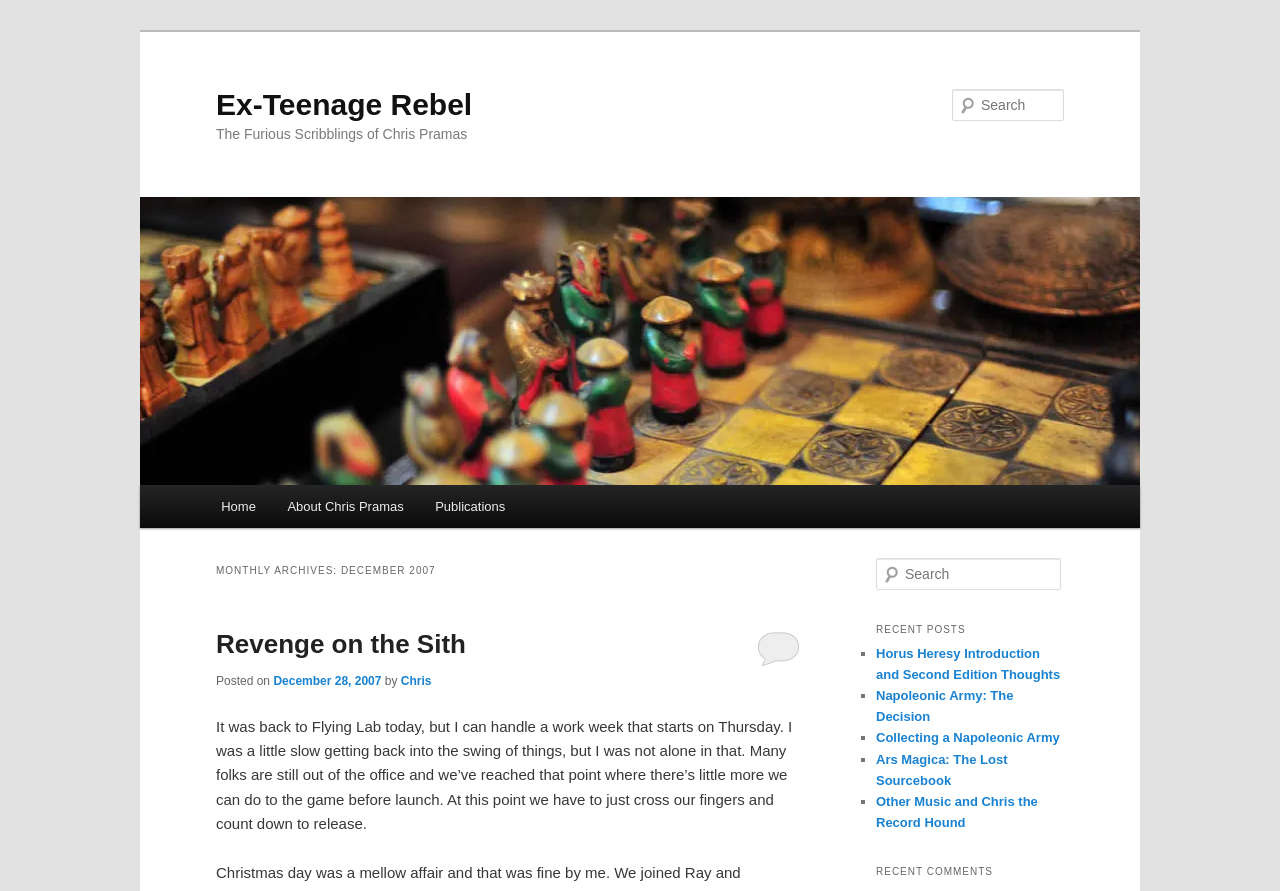Given the element description: "Ars Magica: The Lost Sourcebook", predict the bounding box coordinates of the UI element it refers to, using four float numbers between 0 and 1, i.e., [left, top, right, bottom].

[0.684, 0.843, 0.787, 0.884]